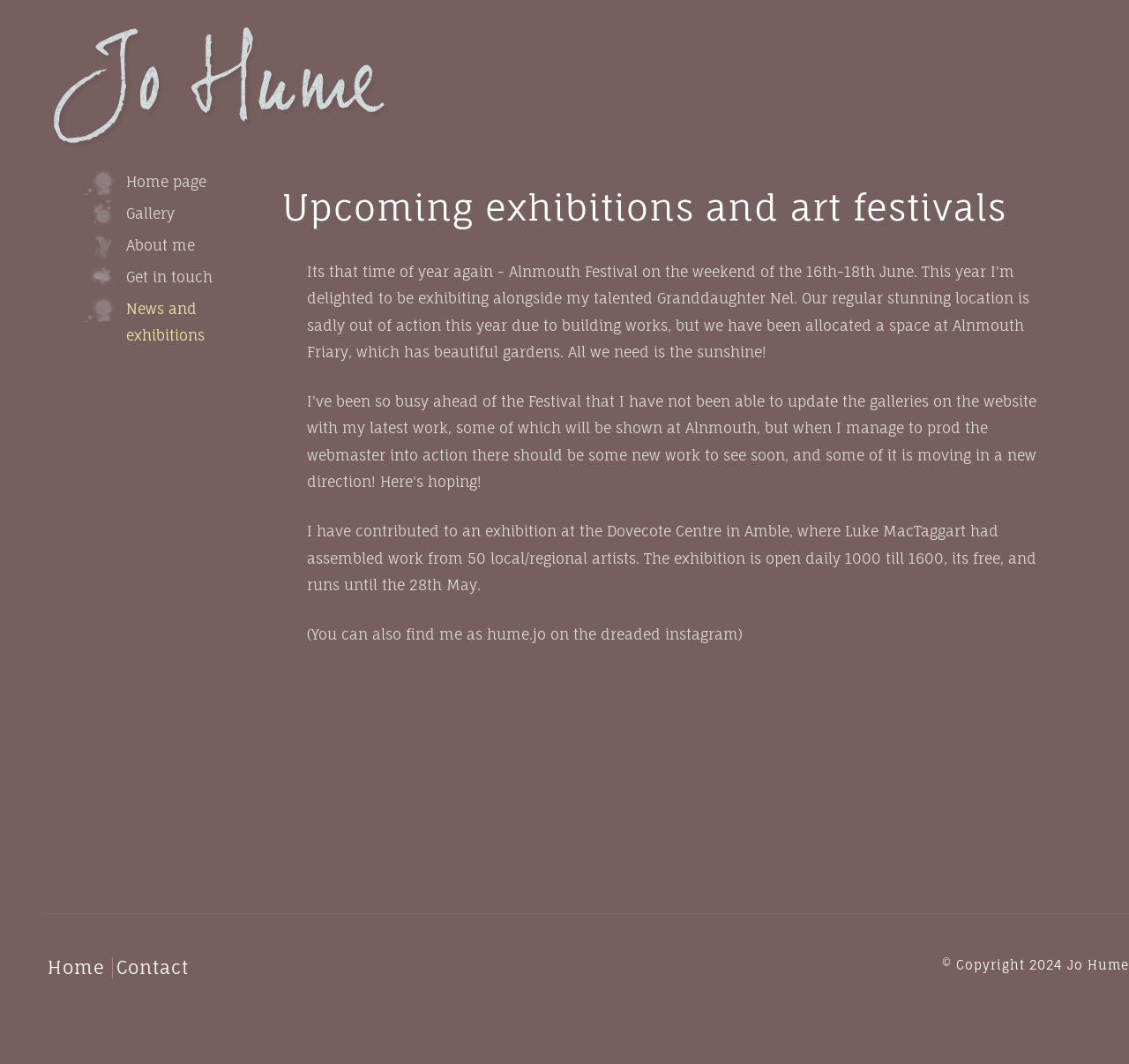What is the social media platform mentioned? Look at the image and give a one-word or short phrase answer.

Instagram